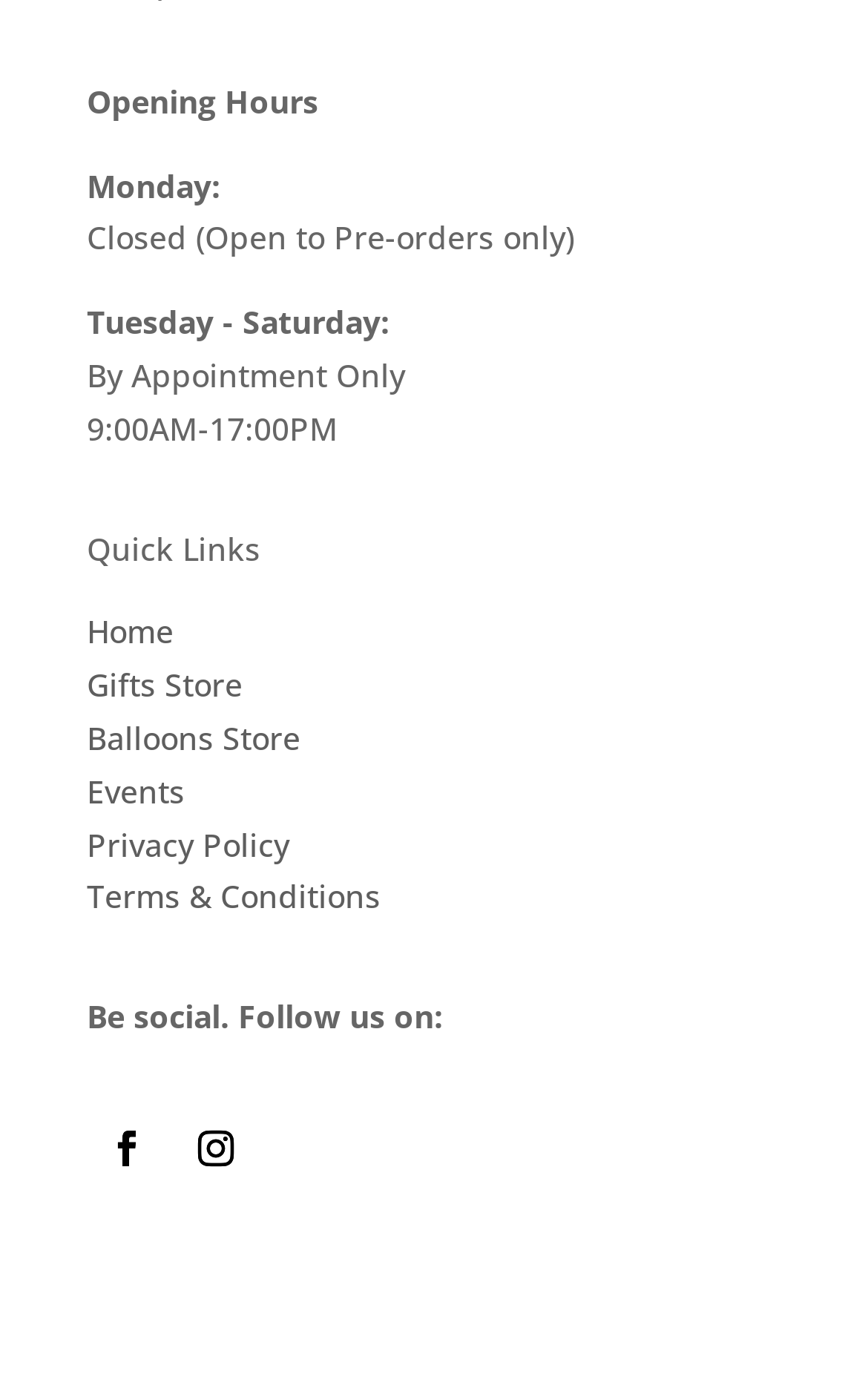Determine the bounding box coordinates of the region that needs to be clicked to achieve the task: "Go to gifts store".

[0.1, 0.476, 0.279, 0.506]